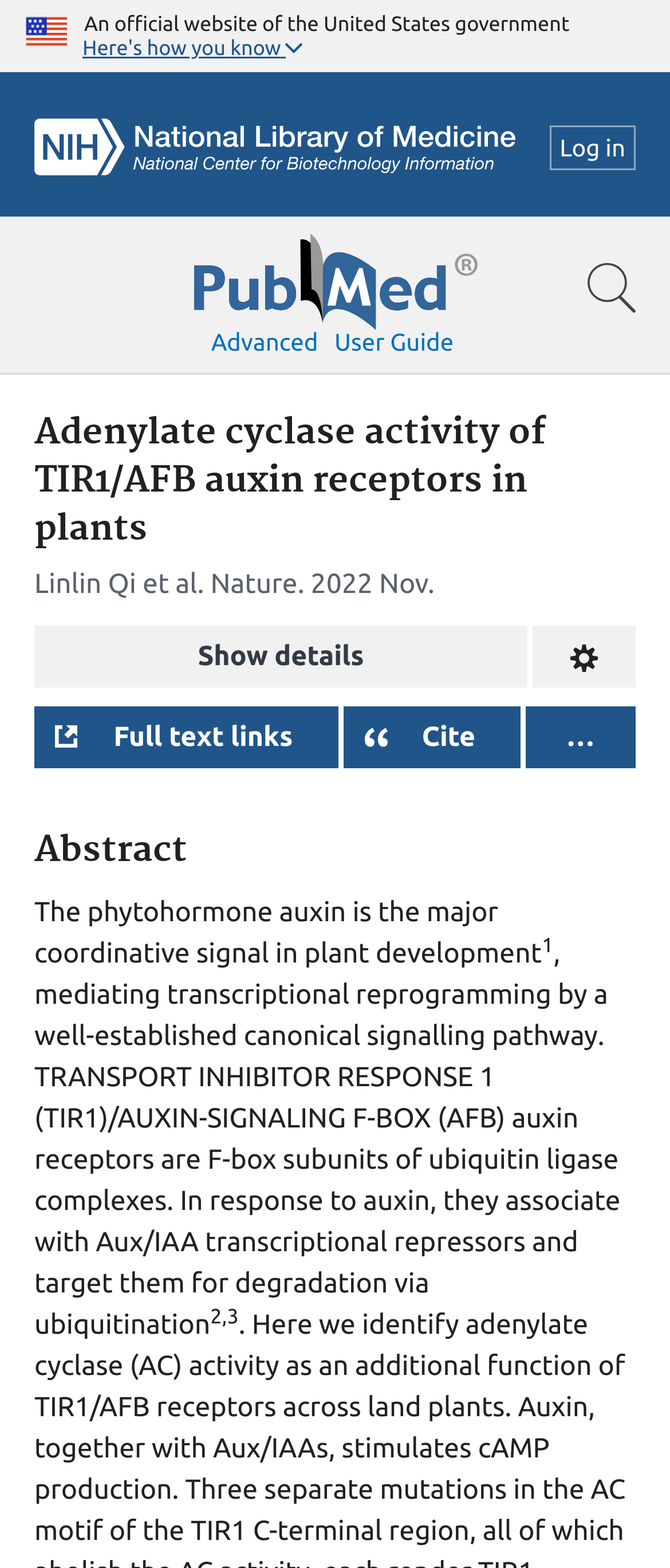Use a single word or phrase to answer the question:
How many authors are listed?

At least one